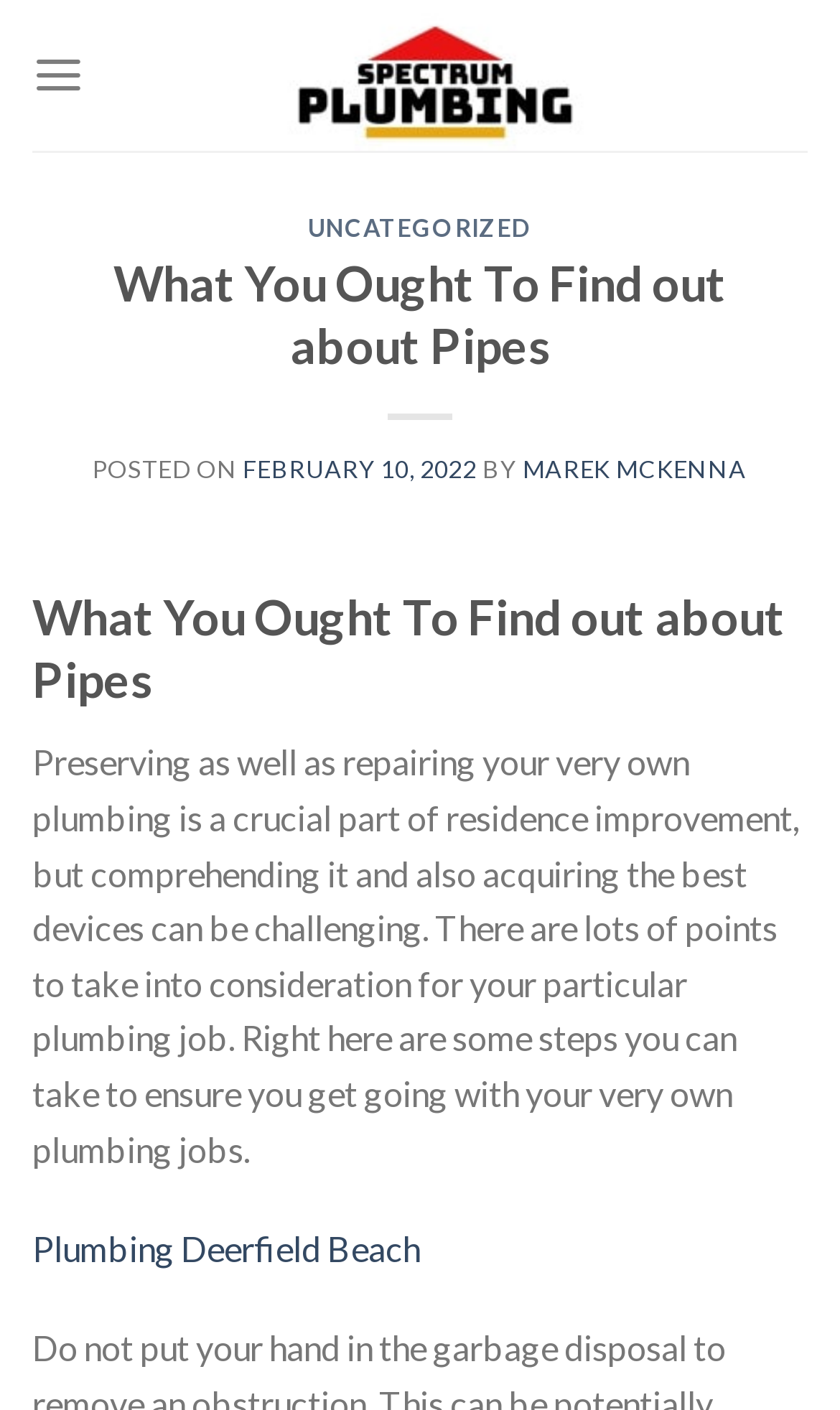What is the main topic of this webpage?
Please provide a comprehensive answer based on the details in the screenshot.

The main topic of this webpage is plumbing, as indicated by the heading 'What You Ought To Find out about Pipes' and the content of the webpage, which discusses preserving and repairing one's own plumbing.